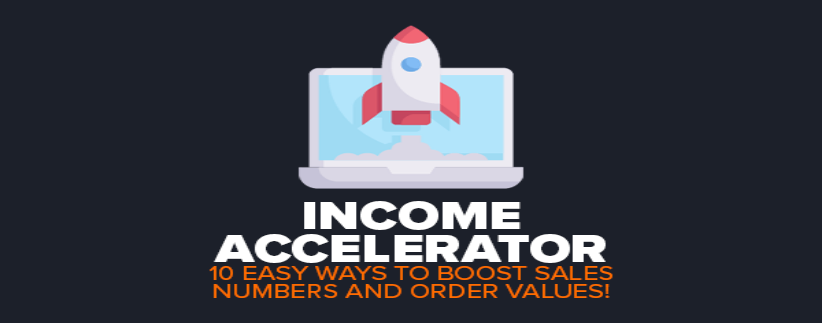How many ways to boost sales numbers are suggested?
Could you answer the question in a detailed manner, providing as much information as possible?

The subheading details '10 EASY WAYS TO BOOST SALES NUMBERS AND ORDER VALUES!' suggesting actionable strategies for enhancing business revenue.